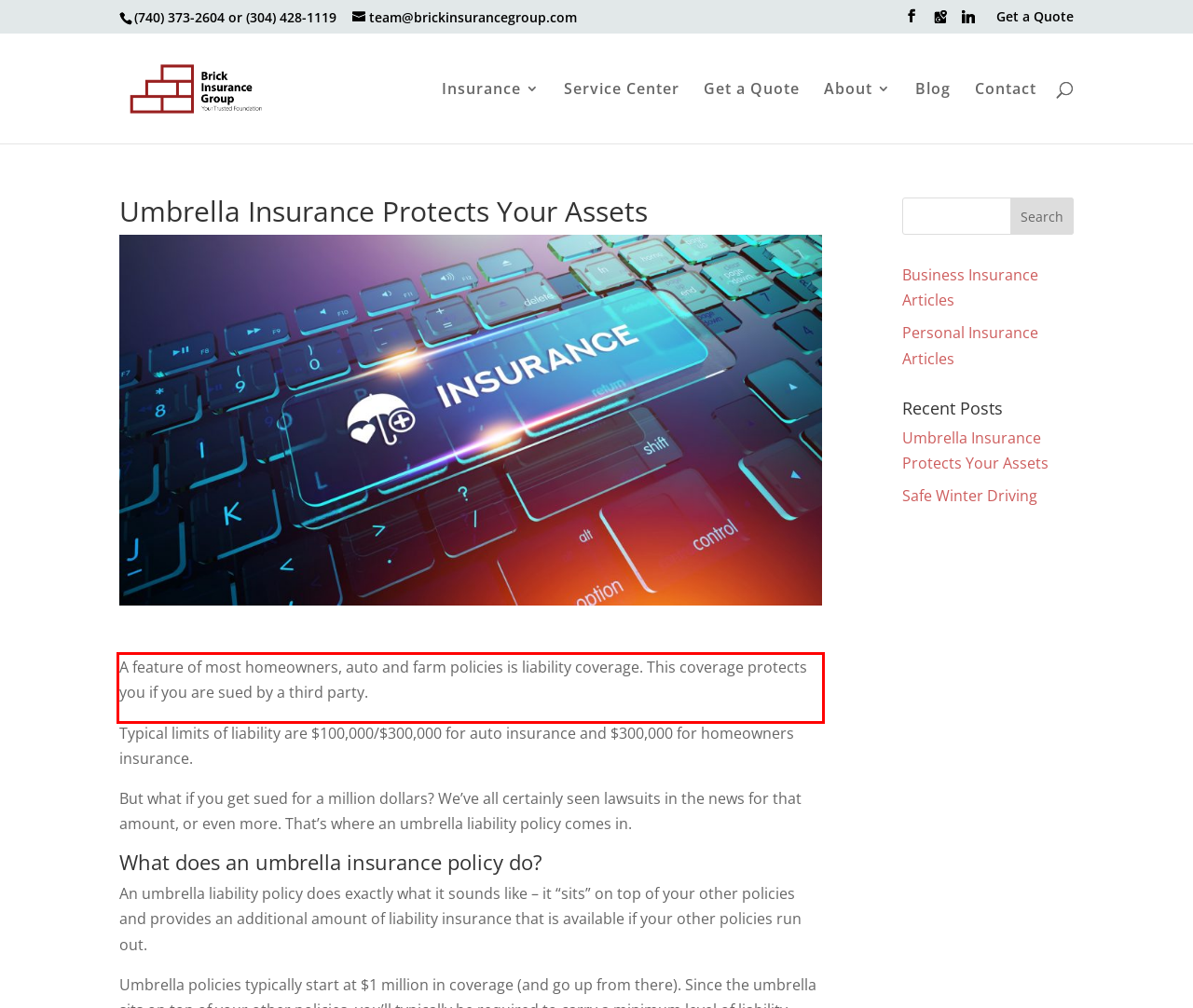Locate the red bounding box in the provided webpage screenshot and use OCR to determine the text content inside it.

A feature of most homeowners, auto and farm policies is liability coverage. This coverage protects you if you are sued by a third party.